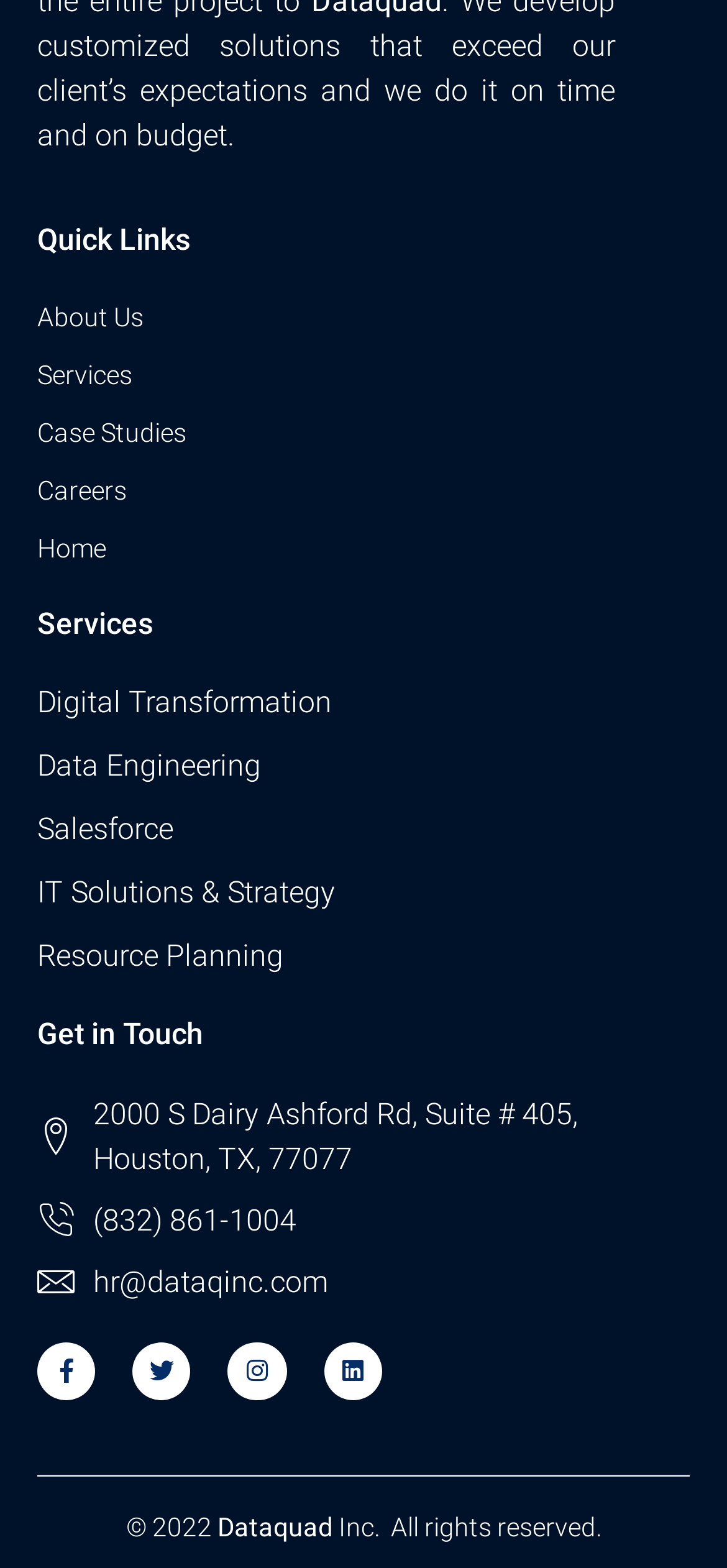What services does the company offer?
Please analyze the image and answer the question with as much detail as possible.

The company offers six services, which are Digital Transformation, Data Engineering, Salesforce, IT Solutions & Strategy, Resource Planning, and others. These services can be found in the 'Services' section of the webpage.